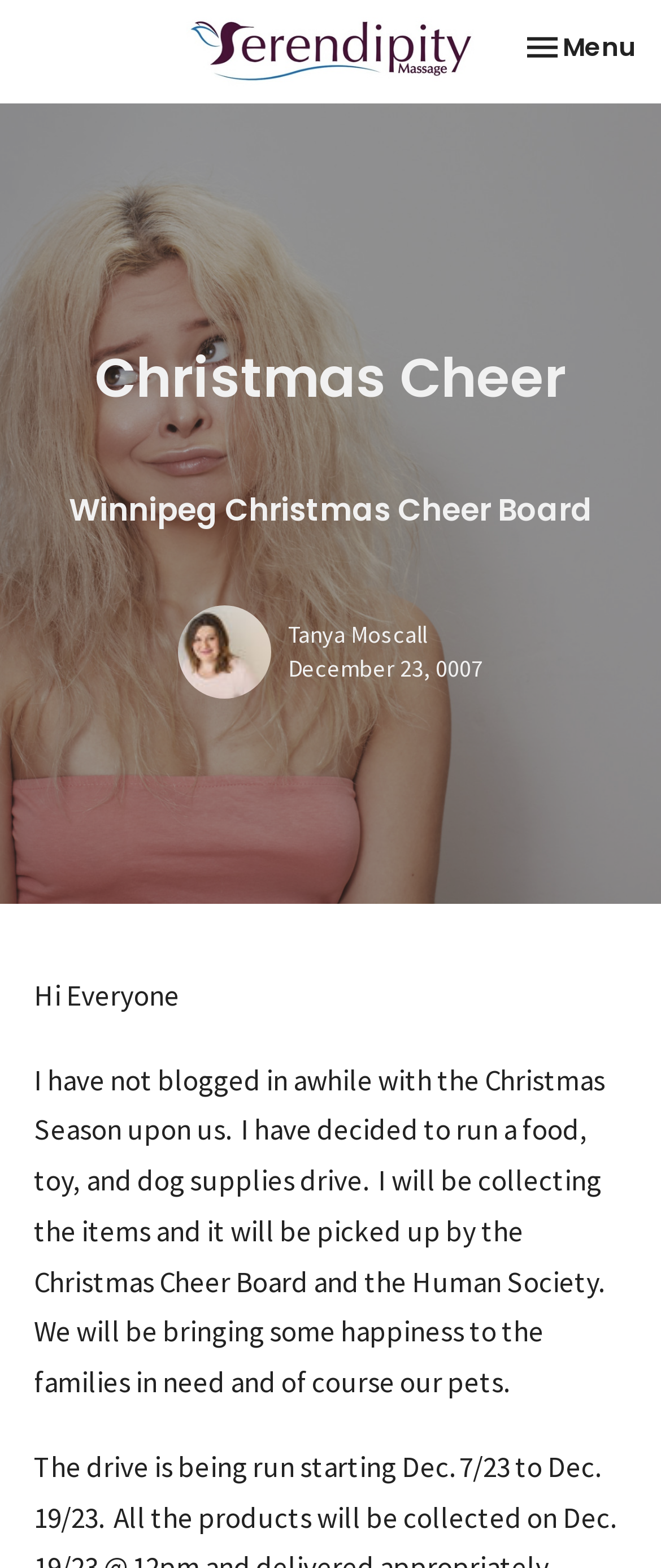What is the name of the massage service?
Can you provide an in-depth and detailed response to the question?

The name of the massage service can be found in the top-left corner of the webpage, where it is written as 'Serendipity Massage' and also has an image with the same name.